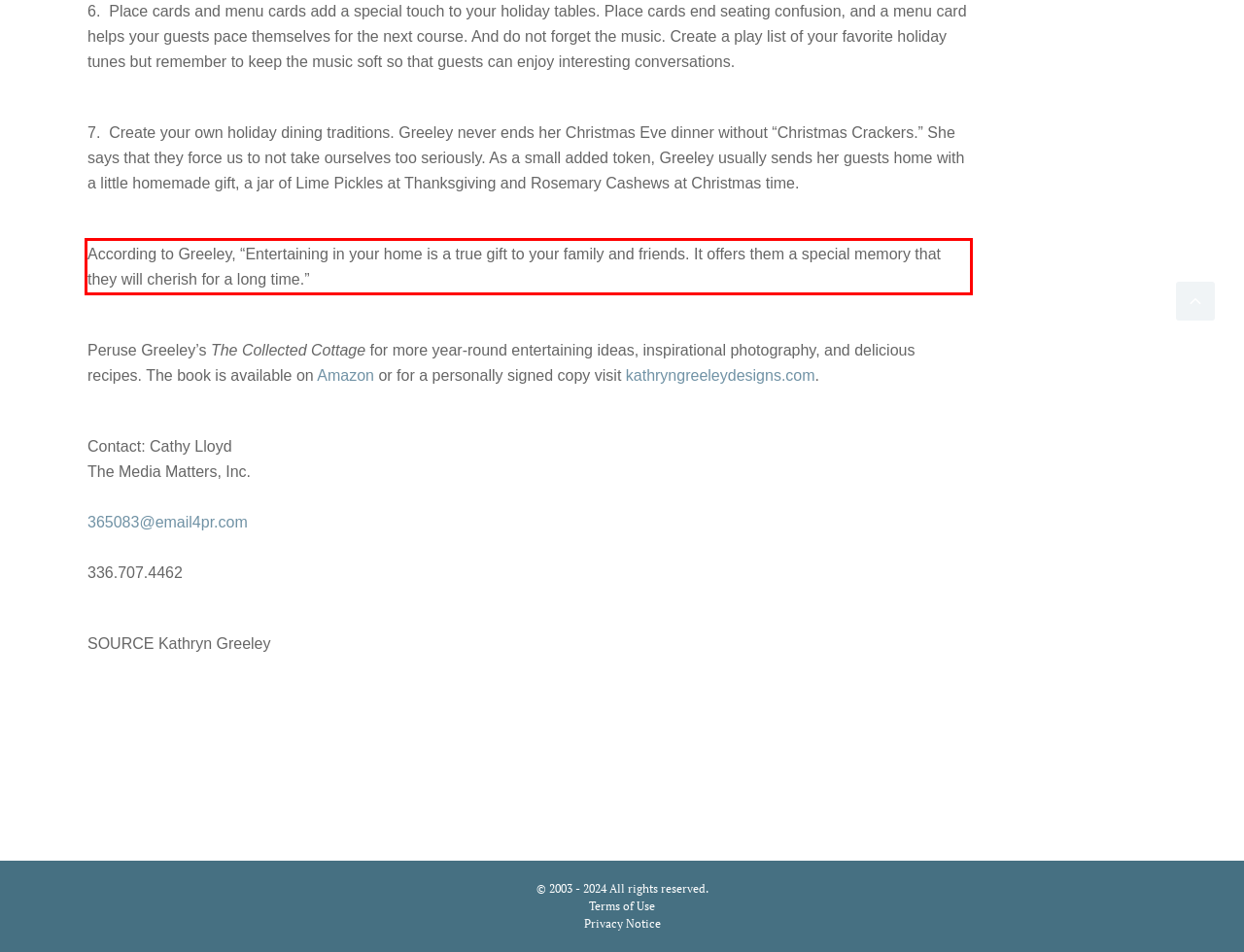Review the webpage screenshot provided, and perform OCR to extract the text from the red bounding box.

According to Greeley, “Entertaining in your home is a true gift to your family and friends. It offers them a special memory that they will cherish for a long time.”